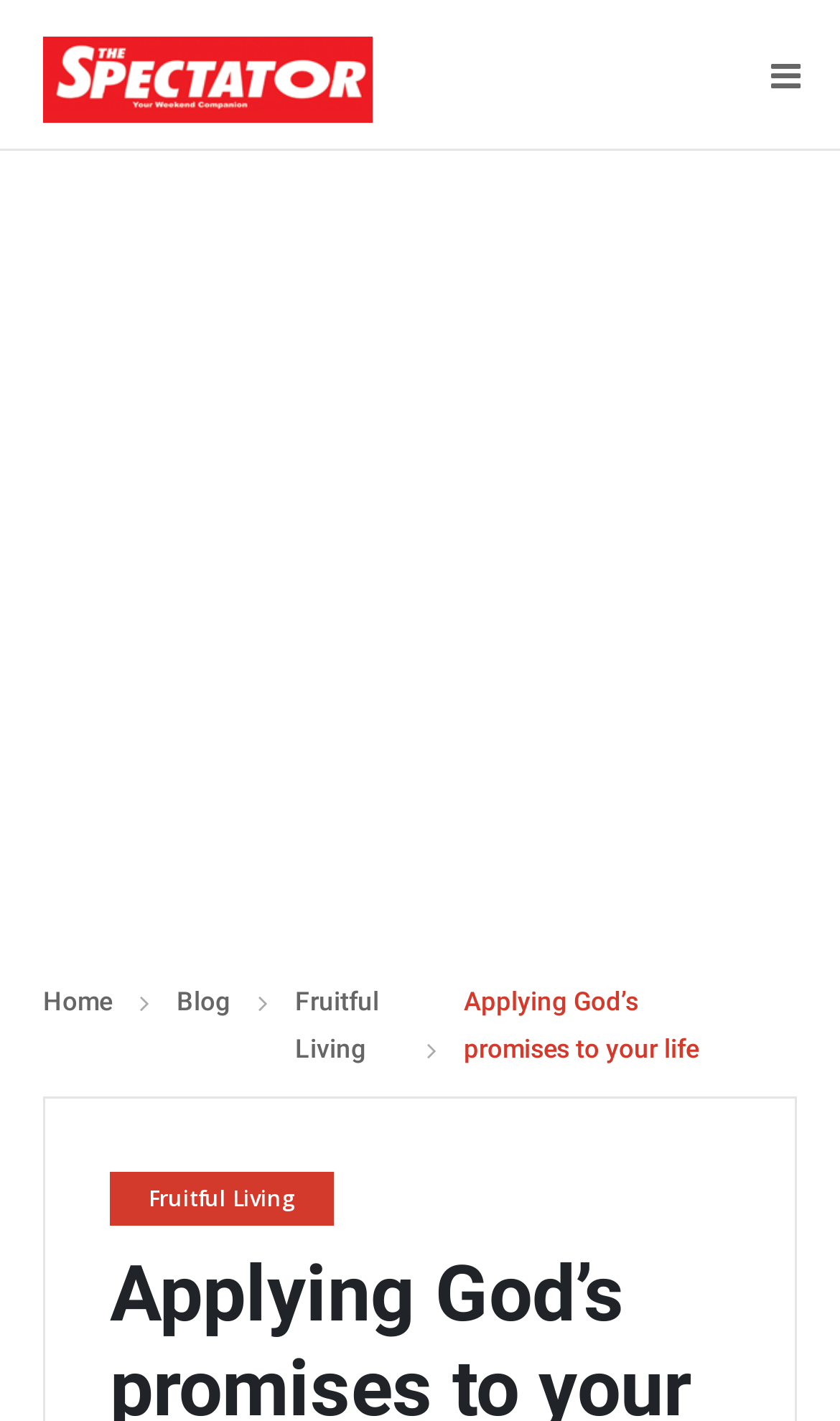How many links to 'Fruitful Living' are there?
Please use the image to deliver a detailed and complete answer.

I counted the number of link elements with the text 'Fruitful Living' on the page, and found two instances, one in the main navigation links and another in the page content.